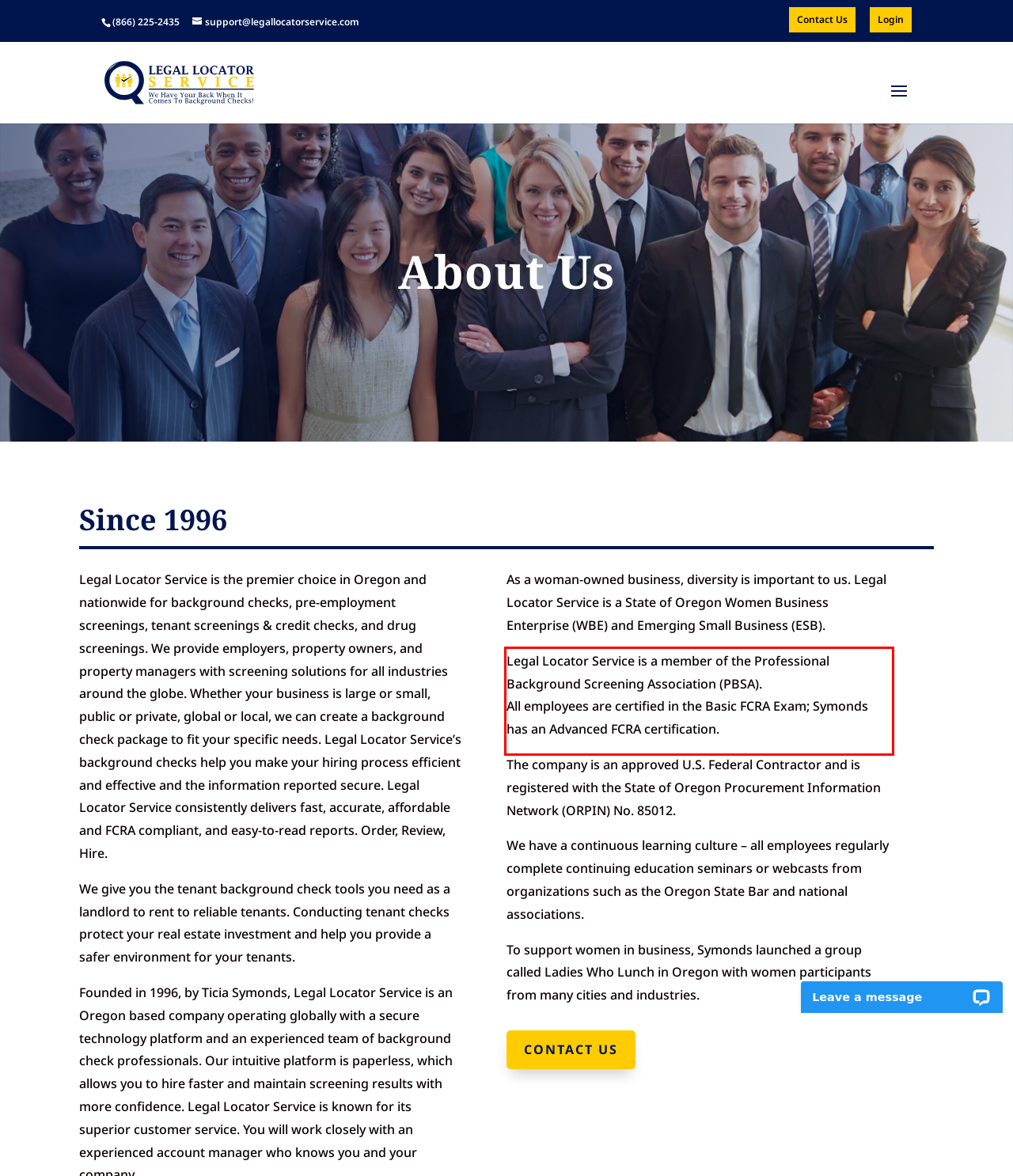You are provided with a screenshot of a webpage containing a red bounding box. Please extract the text enclosed by this red bounding box.

Legal Locator Service is a member of the Professional Background Screening Association (PBSA). All employees are certified in the Basic FCRA Exam; Symonds has an Advanced FCRA certification.